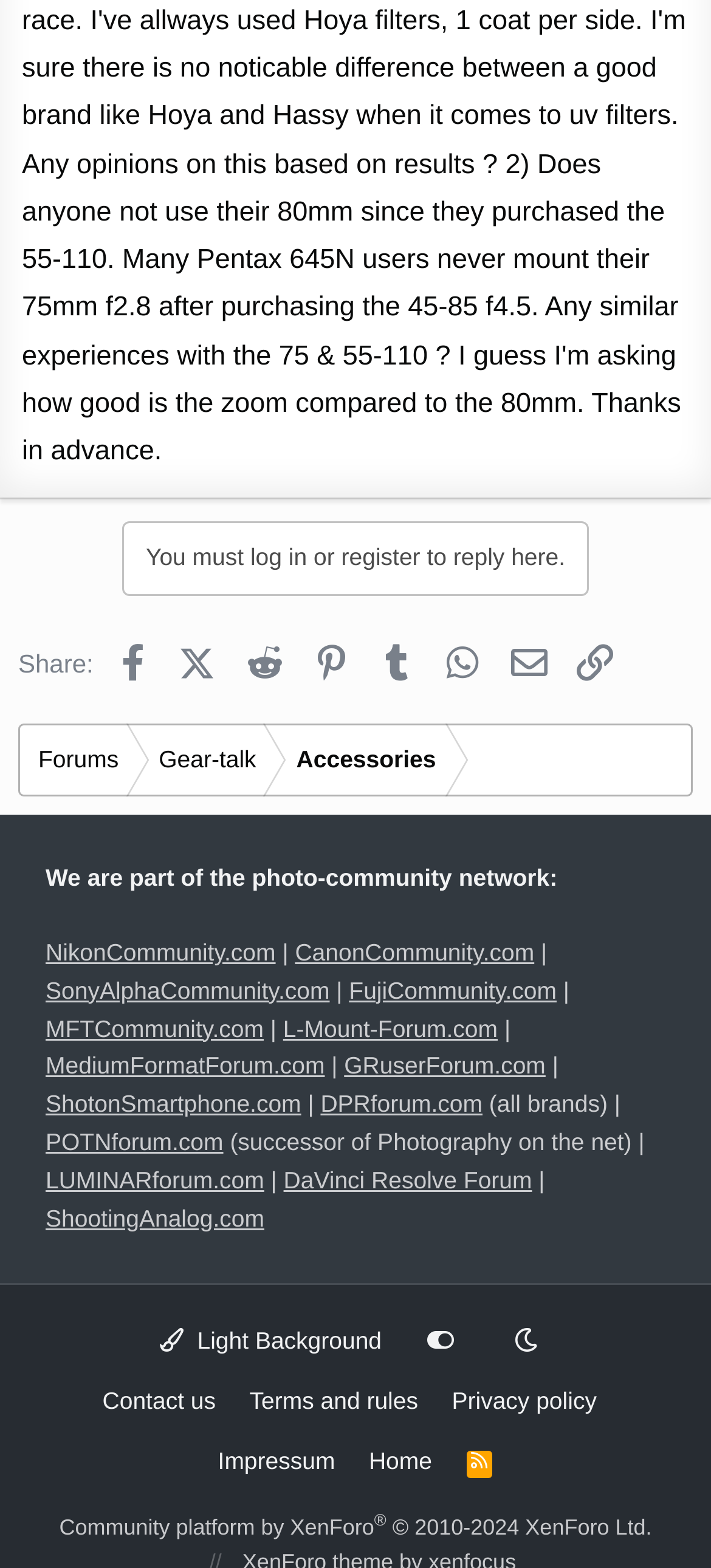How many photography-related communities are listed on this webpage?
Using the information from the image, answer the question thoroughly.

I counted the number of photography-related communities listed on the webpage, which are NikonCommunity.com, CanonCommunity.com, SonyAlphaCommunity.com, FujiCommunity.com, MFTCommunity.com, L-Mount-Forum.com, MediumFormatForum.com, GRuserForum.com, ShotOnSmartphone.com, DPRforum.com, POTNforum.com, LUMINARforum.com, DaVinci Resolve Forum, and ShootingAnalog.com.